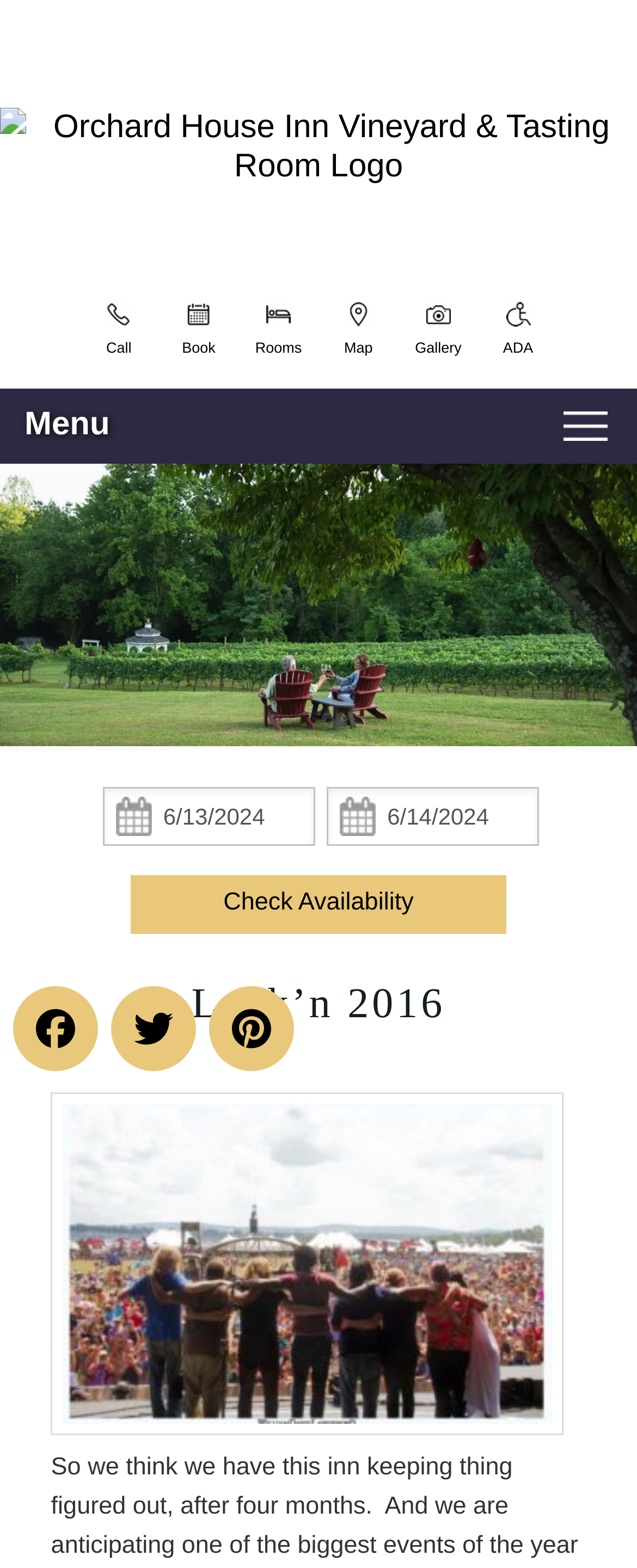Specify the bounding box coordinates of the area to click in order to follow the given instruction: "Click the 'Gallery' link."

[0.643, 0.195, 0.733, 0.229]